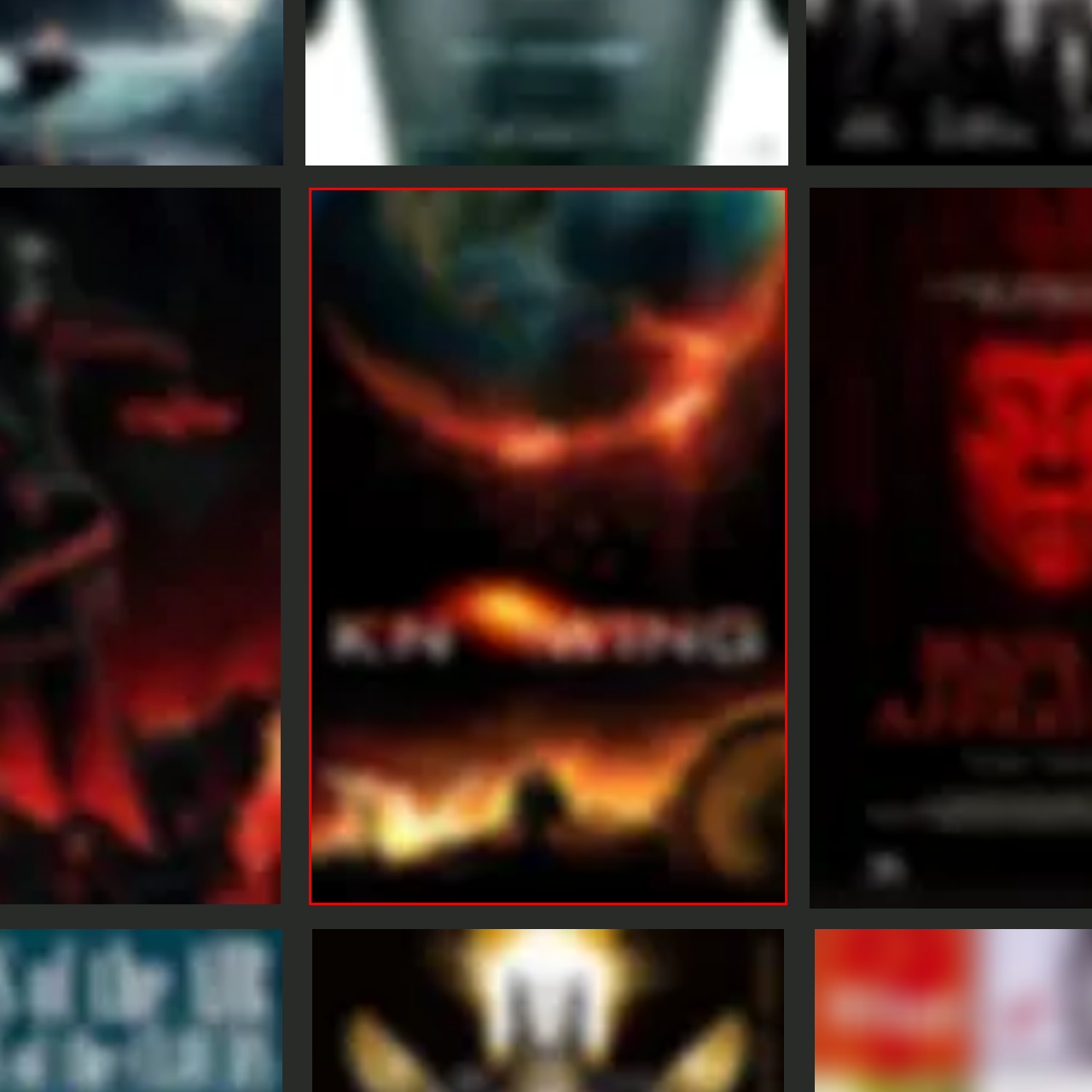Draft a detailed caption for the image located inside the red outline.

The image depicts a captivating poster for the film "Knowing." The upper portion features a swirling cosmic scene, dominated by a dark, atmospheric backdrop filled with fiery orange and red hues that evoke a sense of impending doom. The earth is visible in the upper left, partially illuminated, suggesting a connection between the terrestrial environment and the catastrophic events unfolding. 

The film's title, "KNOWING," is boldly displayed at the bottom, rendered in a striking font that contrasts with the background. Below the title, faint silhouettes hint at human figures and possible devastation, enhancing the film’s themes of prophecy and survival against the odds. Overall, the visual elements work together to create a dramatic and suspenseful atmosphere, inviting viewers to delve into a narrative filled with mystery and existential threats.